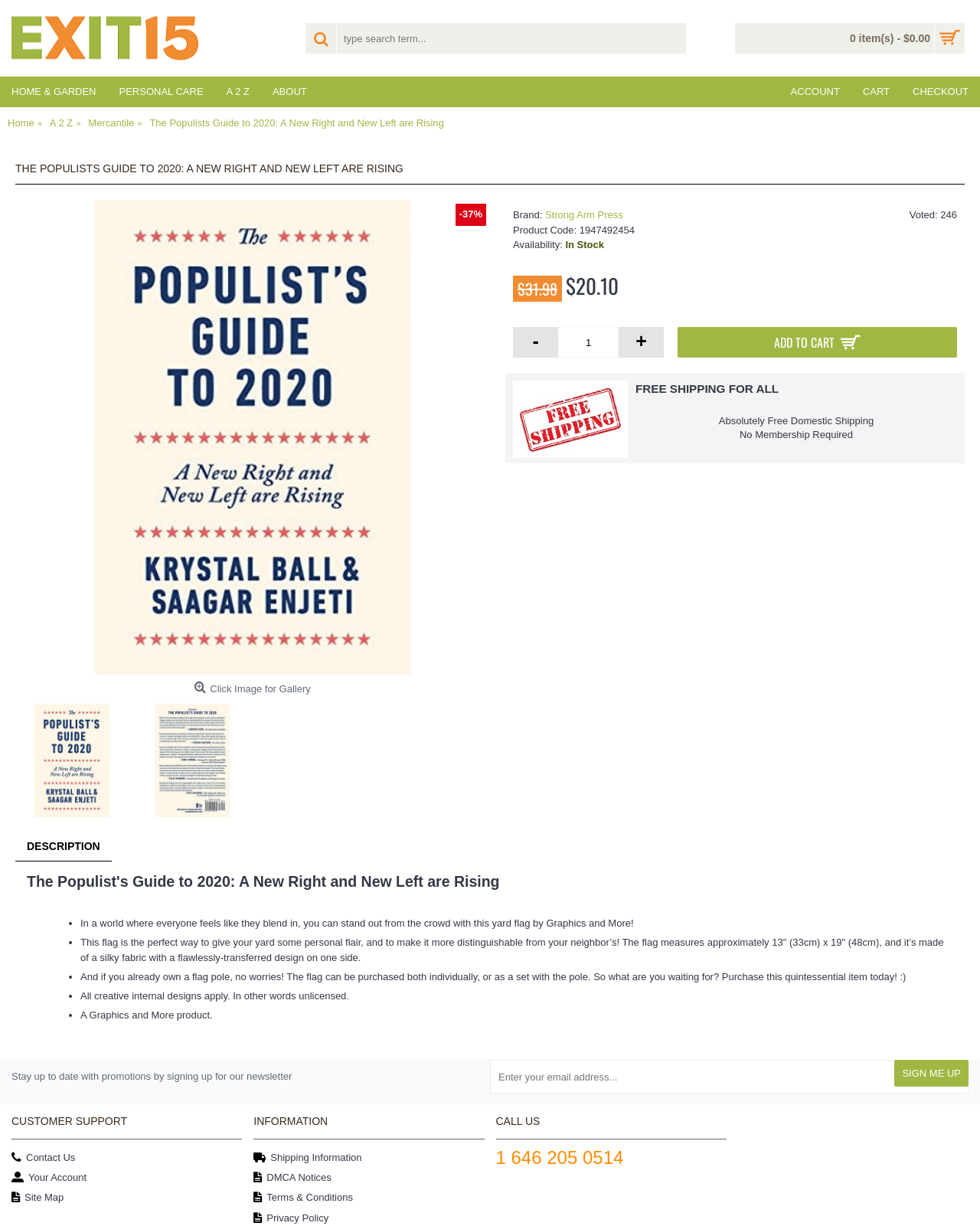What is the size of the flag?
Using the image, answer in one word or phrase.

13" x 19"